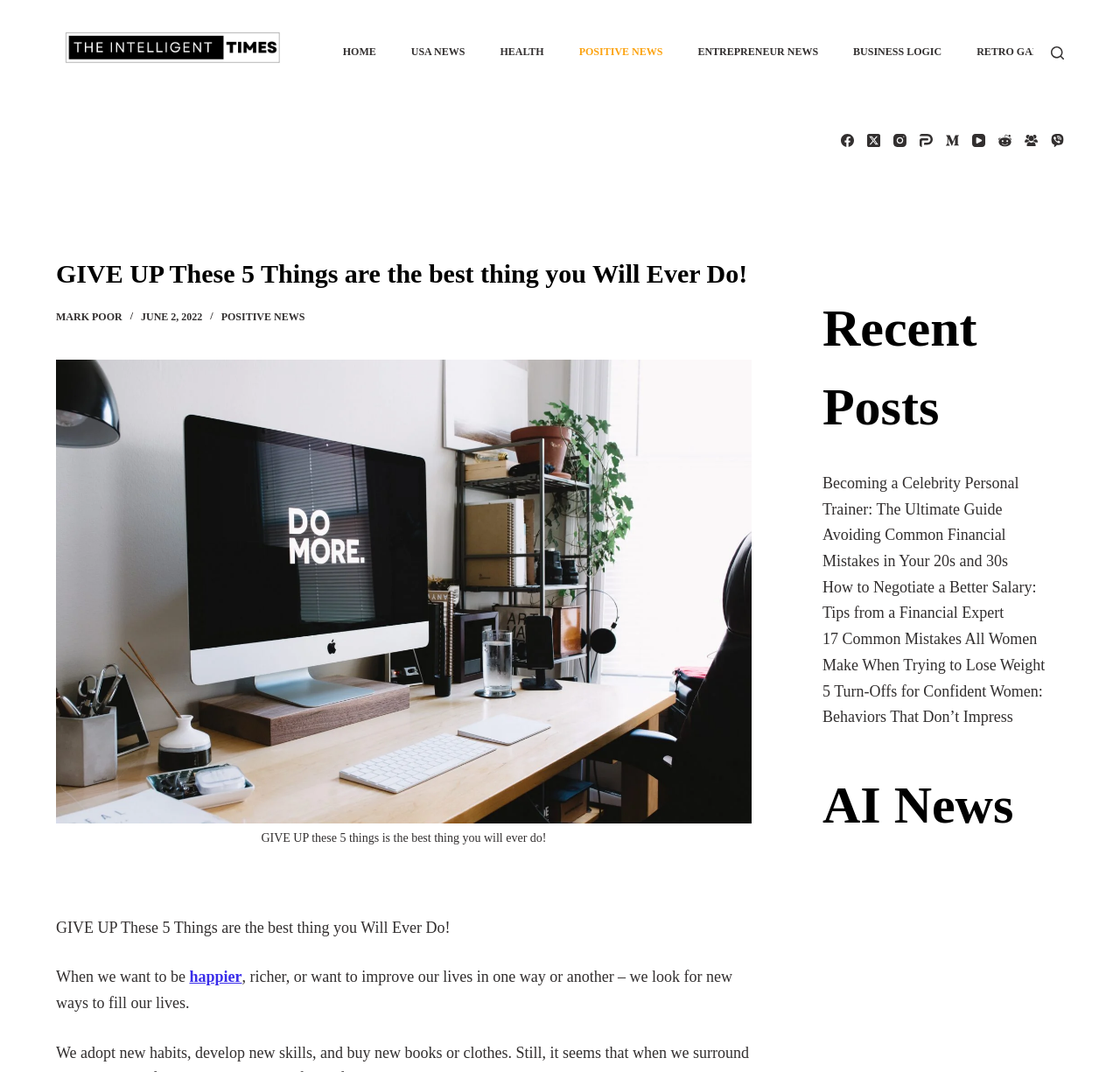What is the name of the article?
Based on the image content, provide your answer in one word or a short phrase.

GIVE UP These 5 Things